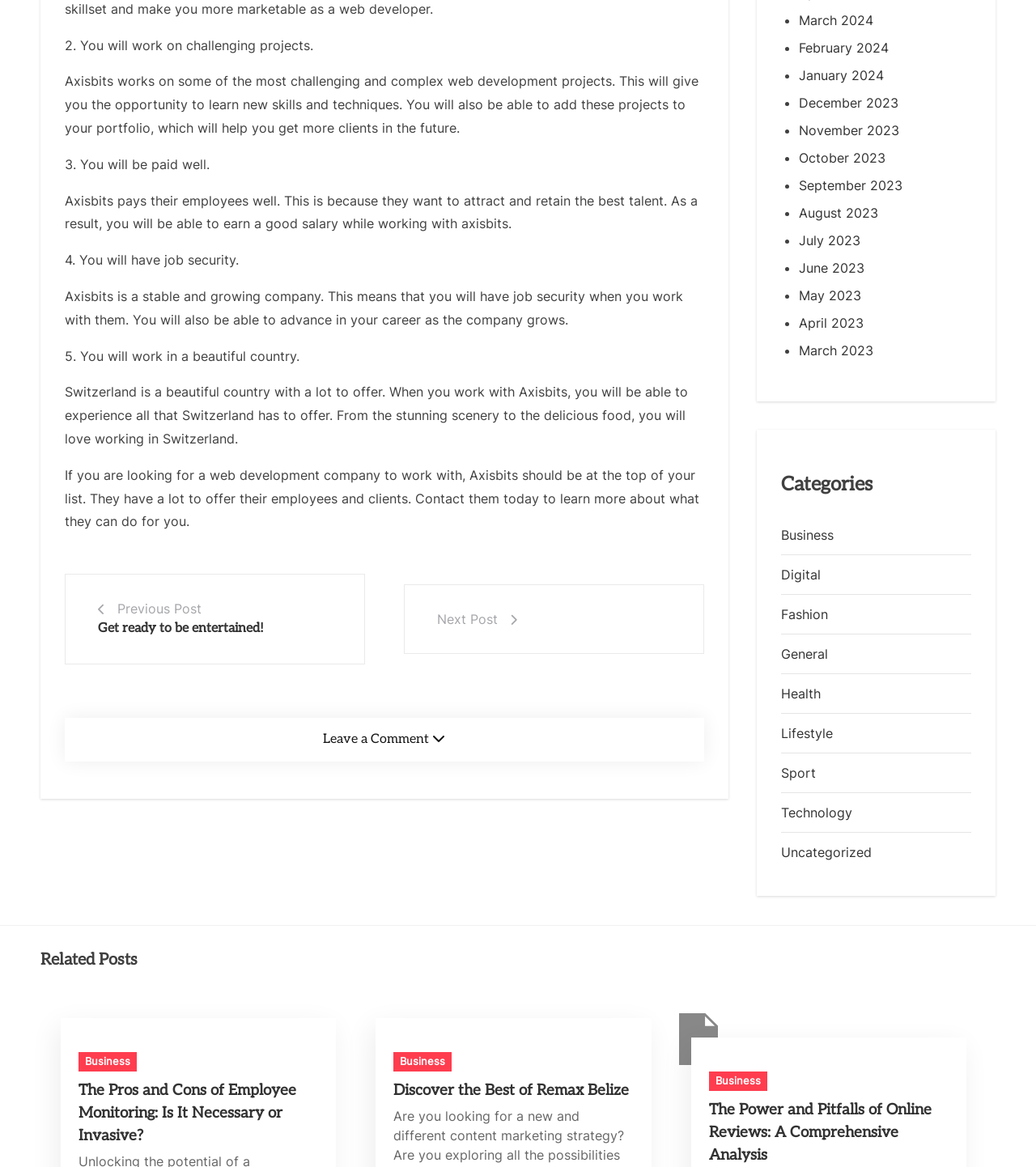Can you pinpoint the bounding box coordinates for the clickable element required for this instruction: "Click on 'Get ready to be entertained!'"? The coordinates should be four float numbers between 0 and 1, i.e., [left, top, right, bottom].

[0.095, 0.532, 0.255, 0.545]